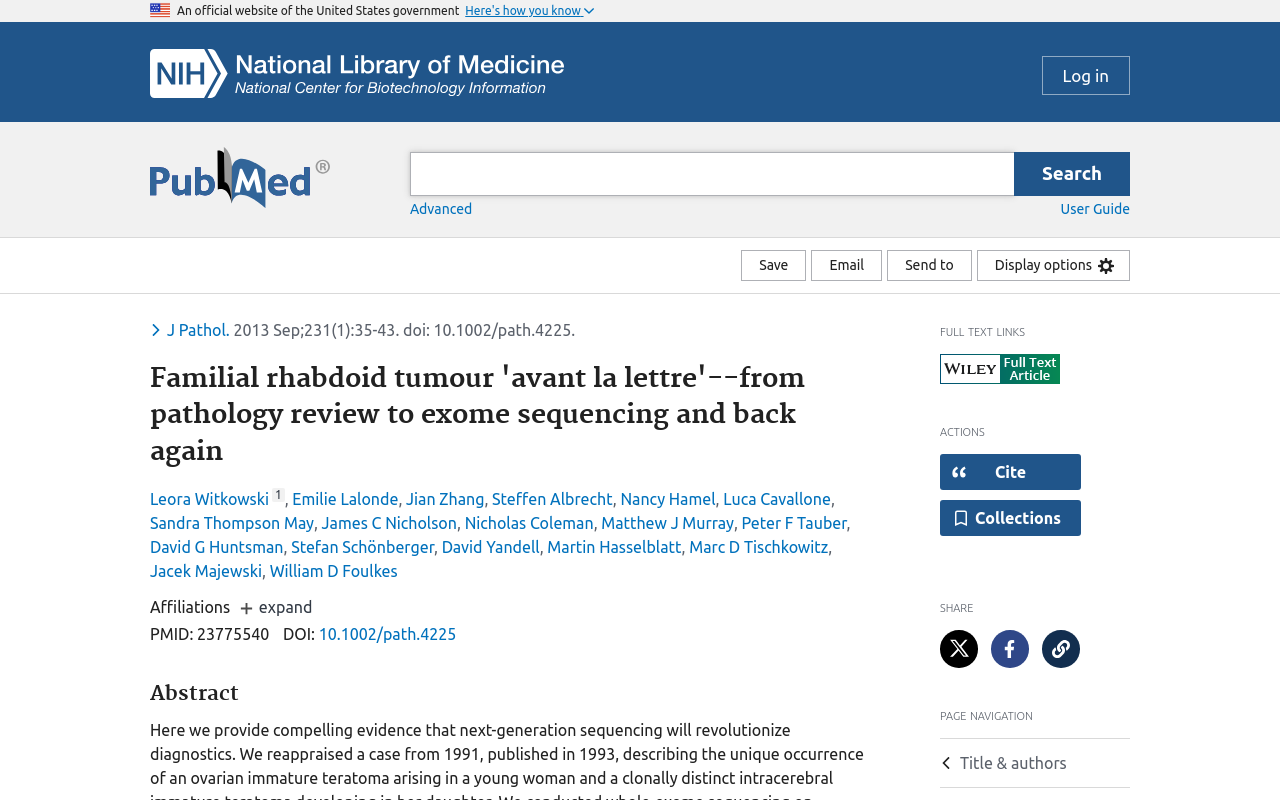Could you indicate the bounding box coordinates of the region to click in order to complete this instruction: "Share the article on Twitter".

[0.734, 0.788, 0.764, 0.834]